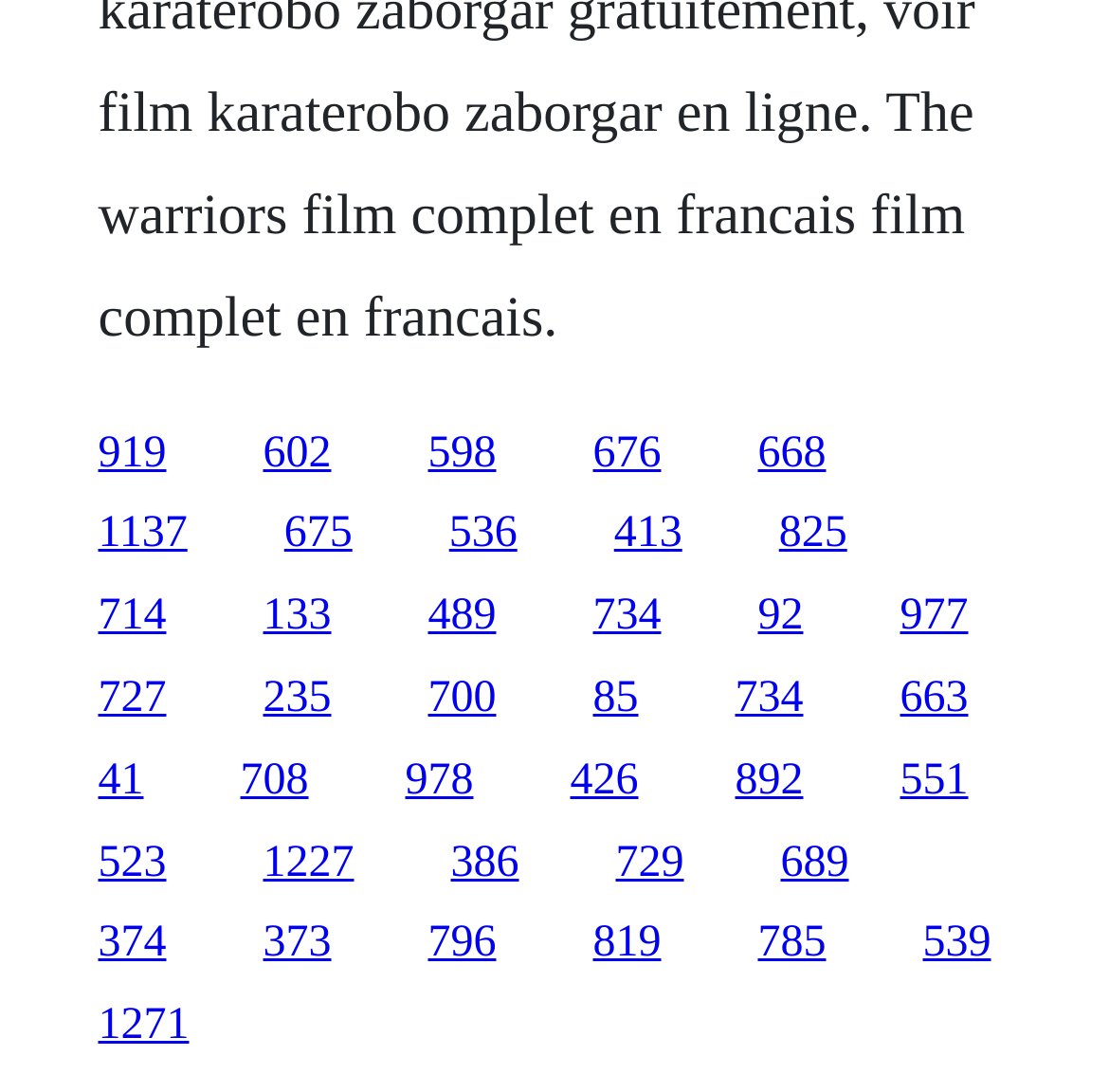Reply to the question below using a single word or brief phrase:
What is the vertical position of the link '919'?

Top